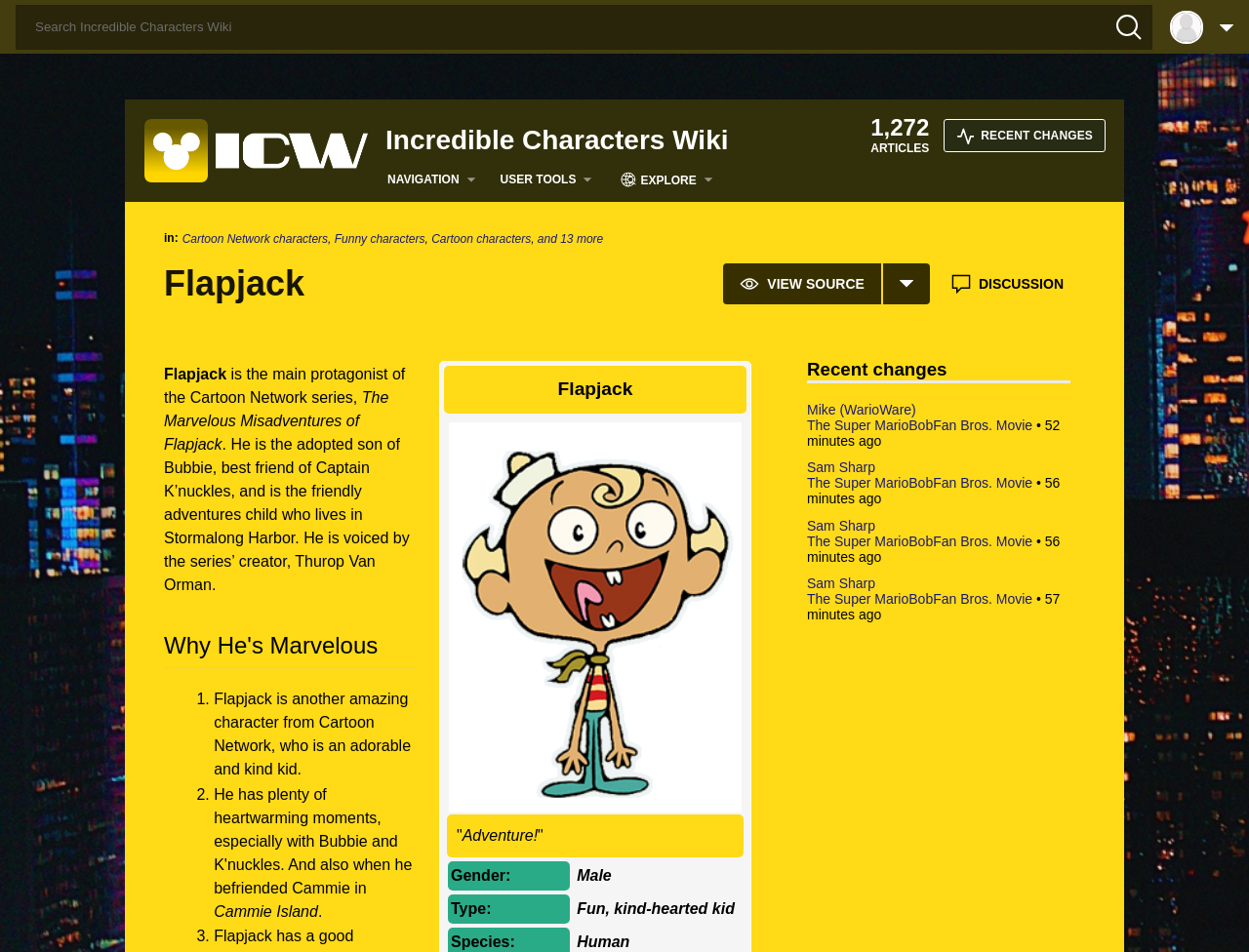Determine the bounding box coordinates for the element that should be clicked to follow this instruction: "View the source of Flapjack". The coordinates should be given as four float numbers between 0 and 1, in the format [left, top, right, bottom].

[0.579, 0.277, 0.709, 0.32]